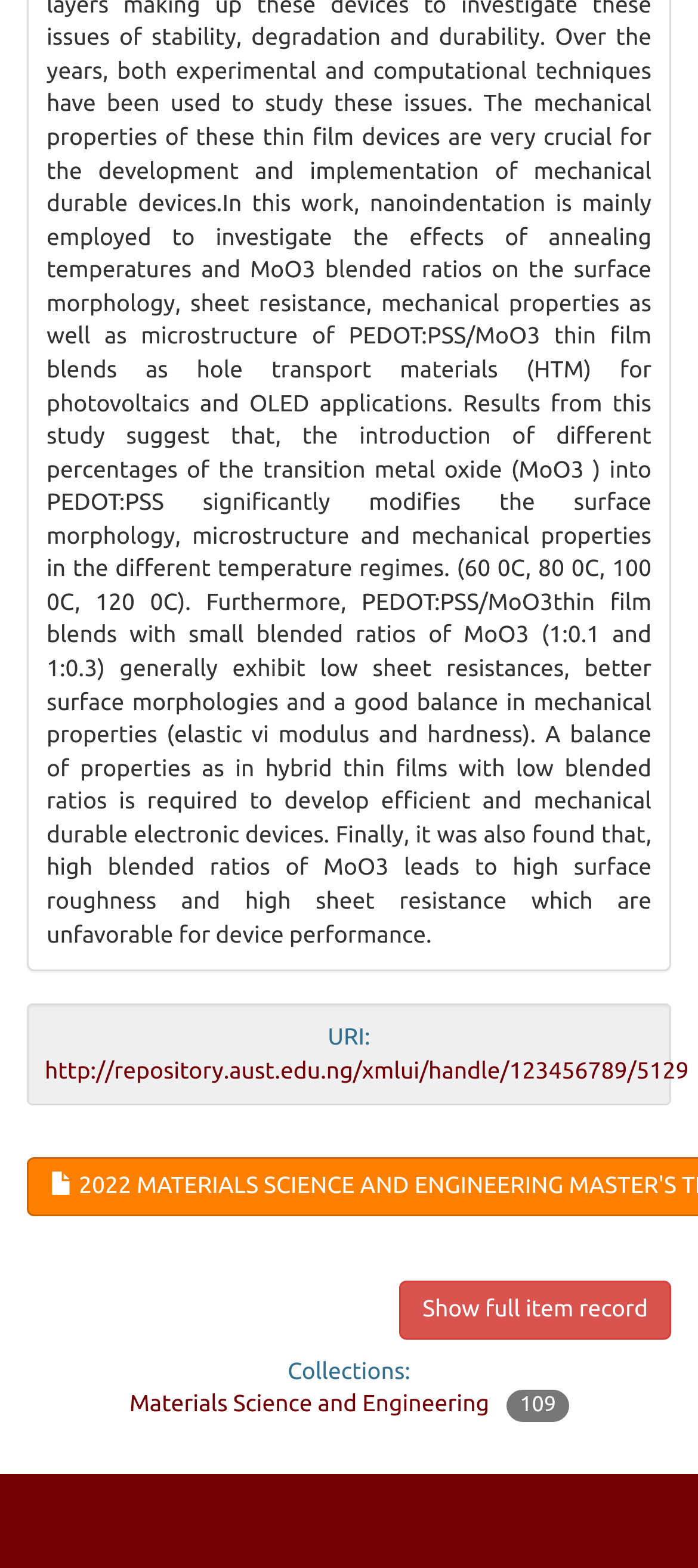Is the item record currently fully shown?
Give a detailed and exhaustive answer to the question.

The item record is not currently fully shown because there is a link or button with the text 'Show full item record', indicating that there is more information to be displayed.